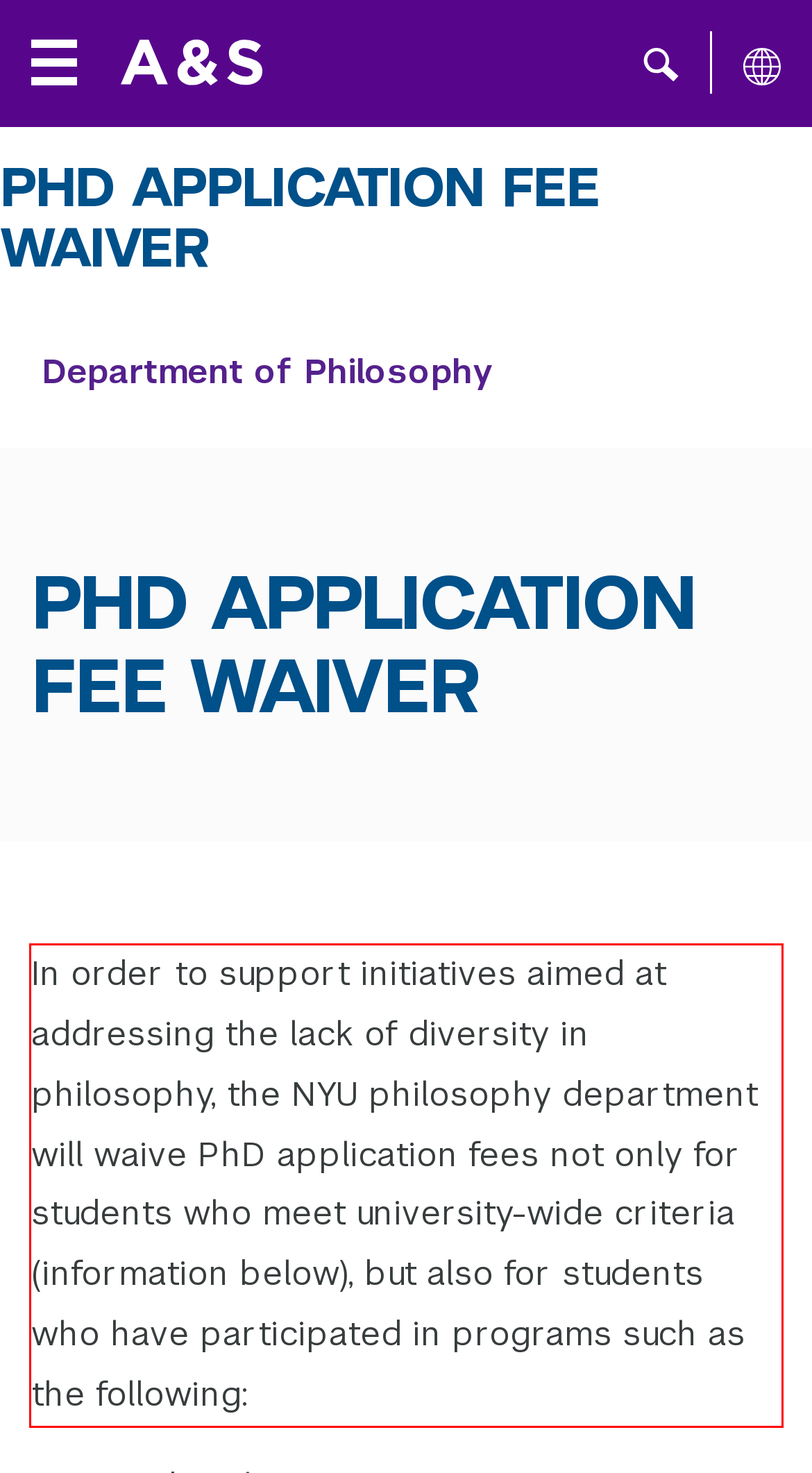Review the webpage screenshot provided, and perform OCR to extract the text from the red bounding box.

In order to support initiatives aimed at addressing the lack of diversity in philosophy, the NYU philosophy department will waive PhD application fees not only for students who meet university-wide criteria (information below), but also for students who have participated in programs such as the following: